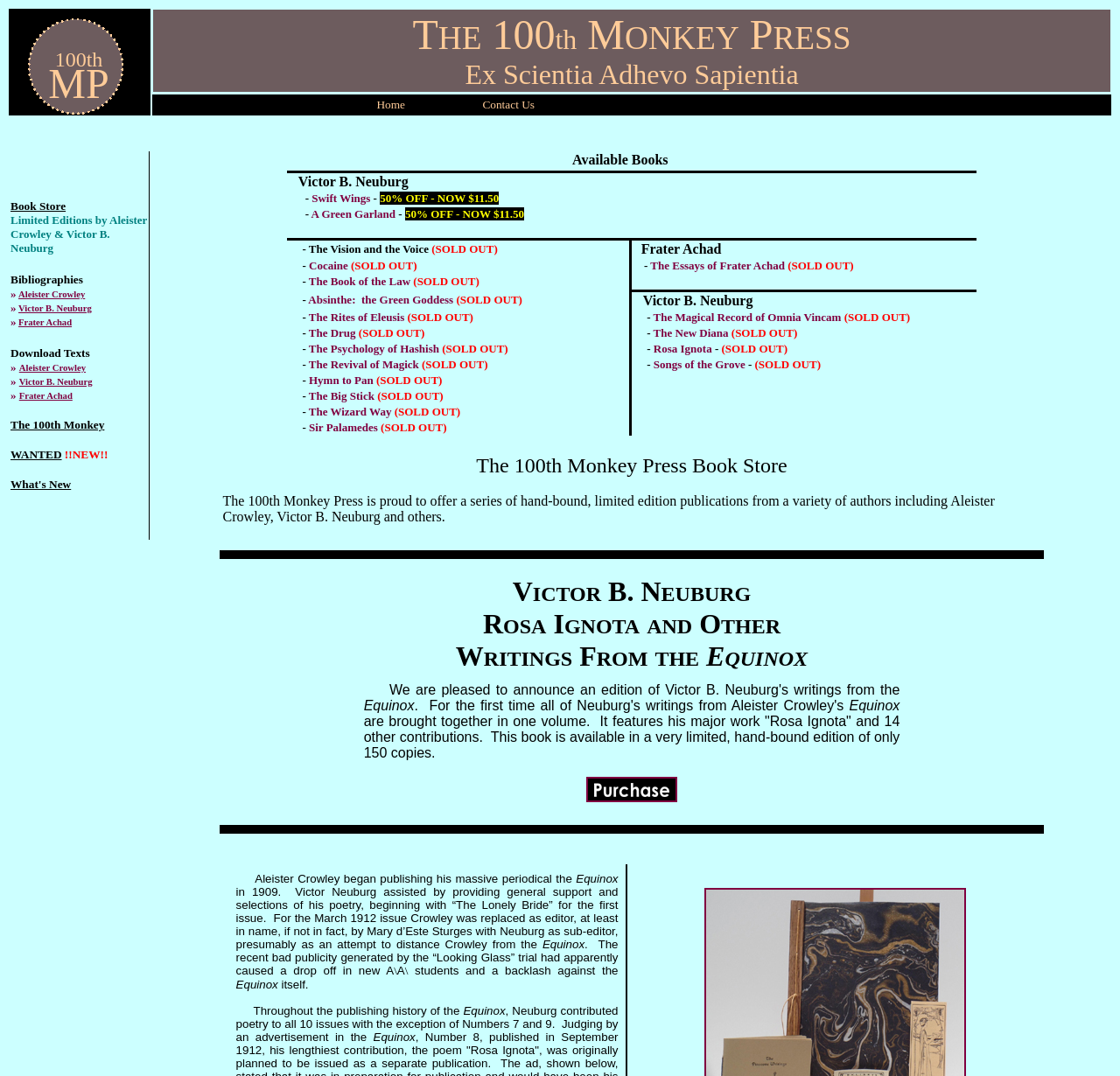Identify the bounding box coordinates of the area you need to click to perform the following instruction: "Explore Aleister Crowley".

[0.016, 0.269, 0.076, 0.278]